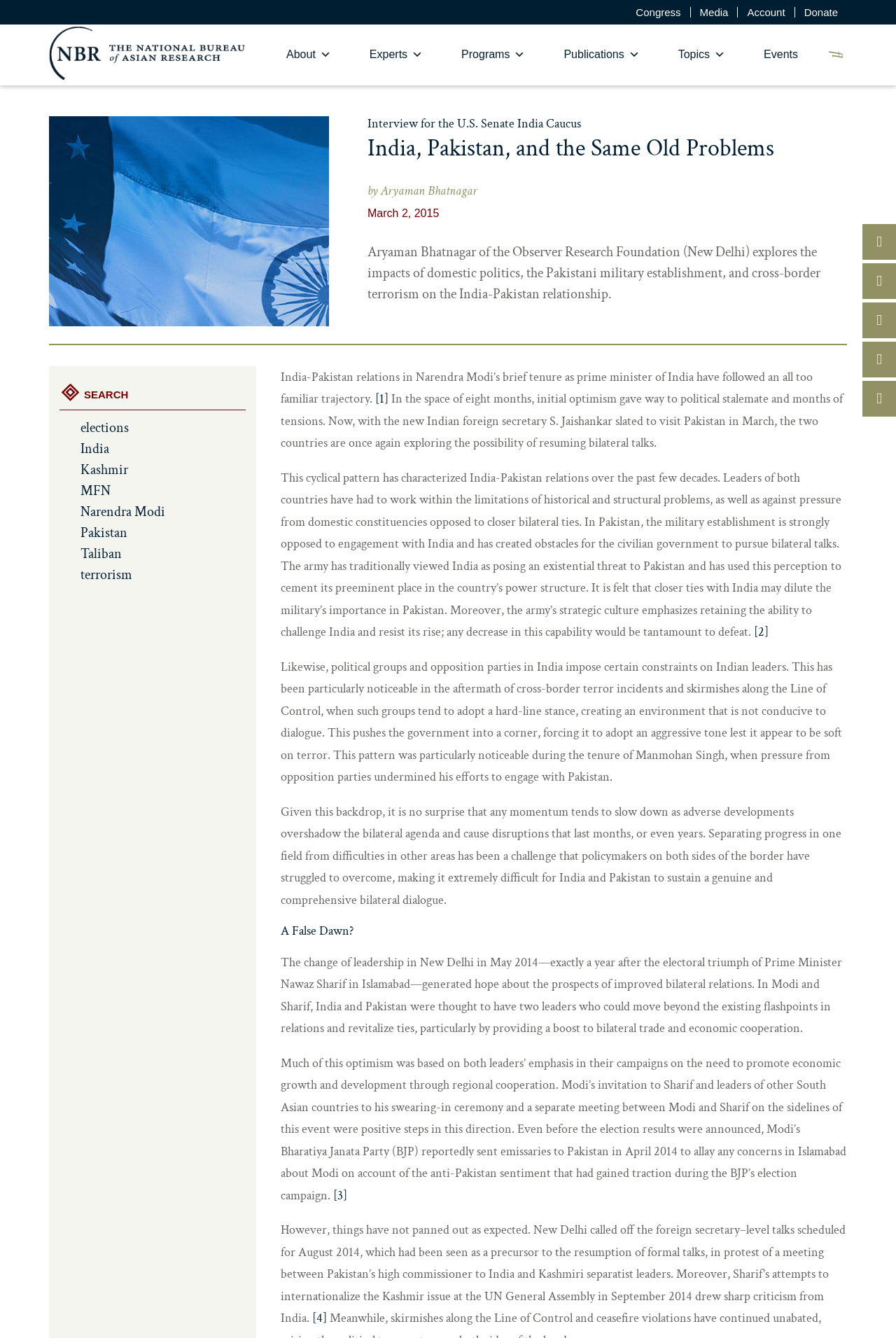Locate the heading on the webpage and return its text.

India, Pakistan, and the Same Old Problems
